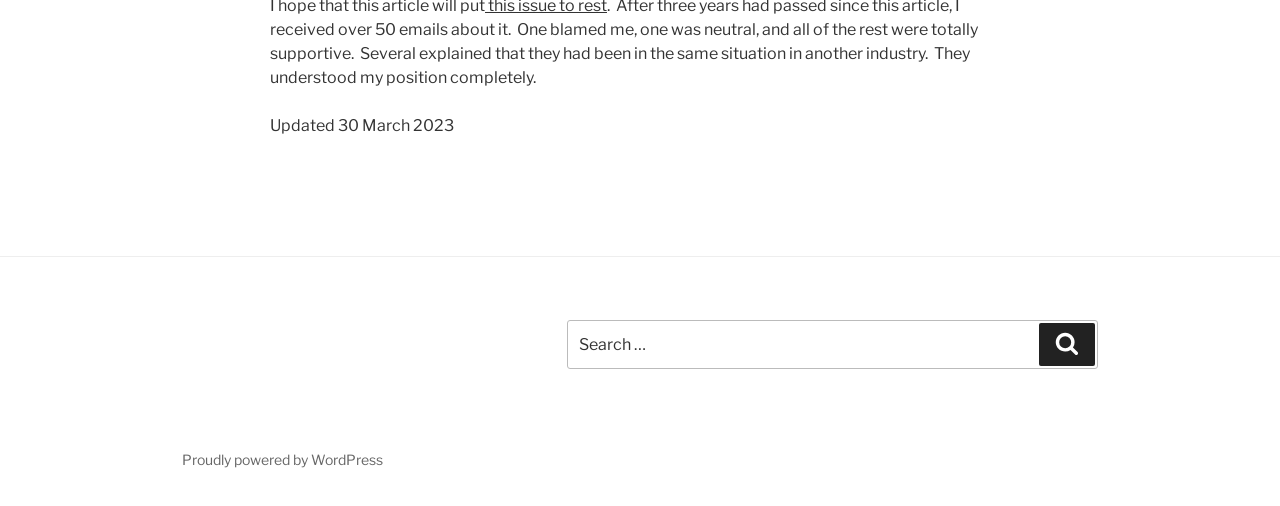Extract the bounding box coordinates for the UI element described by the text: "Proudly powered by WordPress". The coordinates should be in the form of [left, top, right, bottom] with values between 0 and 1.

[0.142, 0.891, 0.299, 0.924]